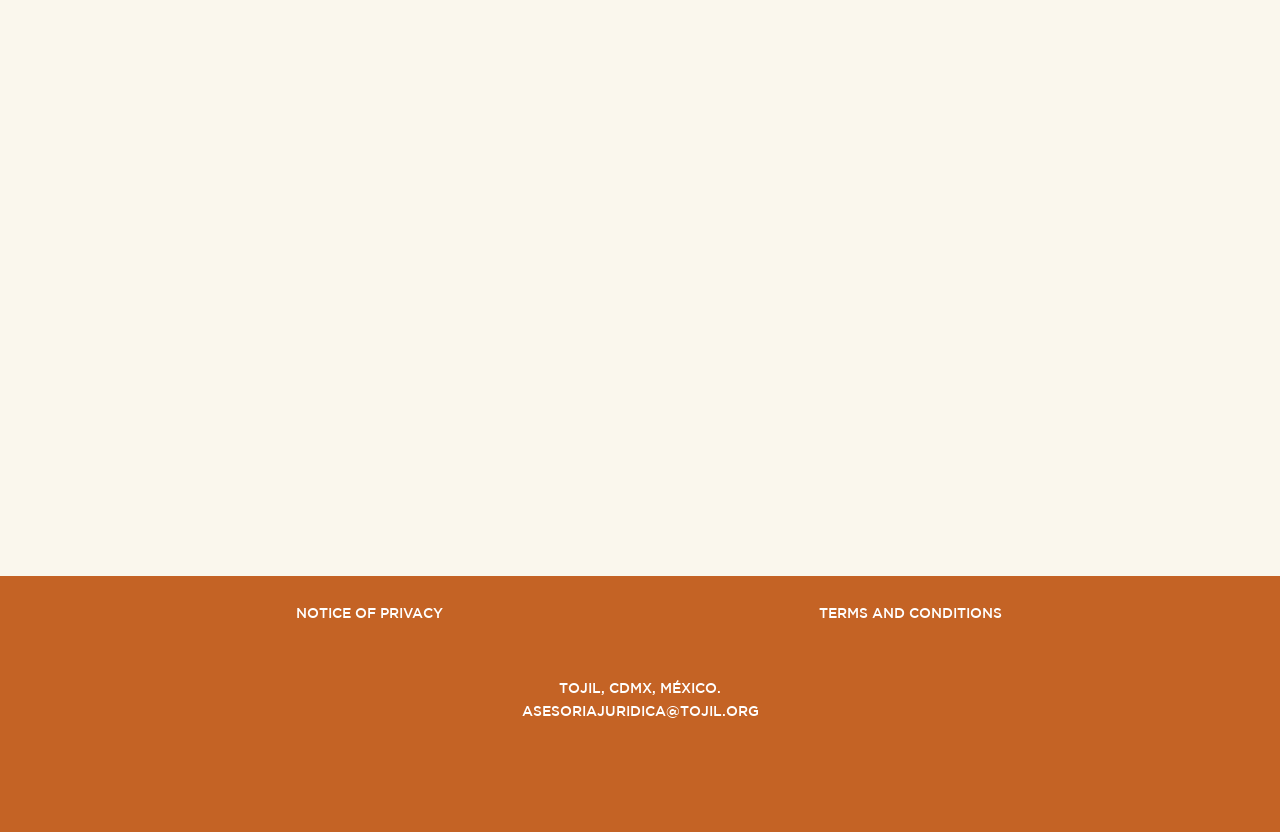Please specify the bounding box coordinates of the clickable region to carry out the following instruction: "Submit your comment". The coordinates should be four float numbers between 0 and 1, in the format [left, top, right, bottom].

[0.672, 0.513, 0.853, 0.56]